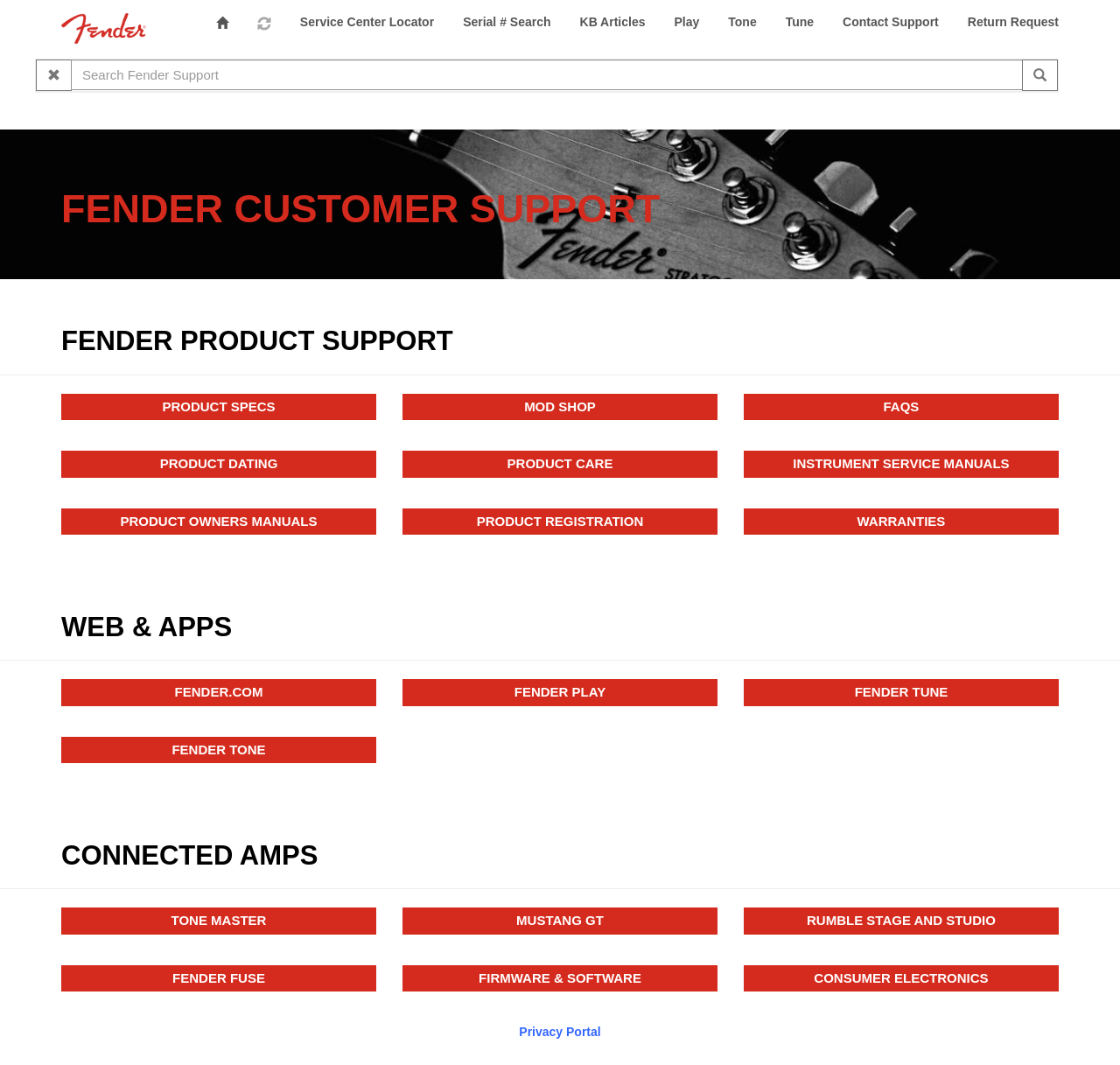Please locate and retrieve the main header text of the webpage.

FENDER CUSTOMER SUPPORT